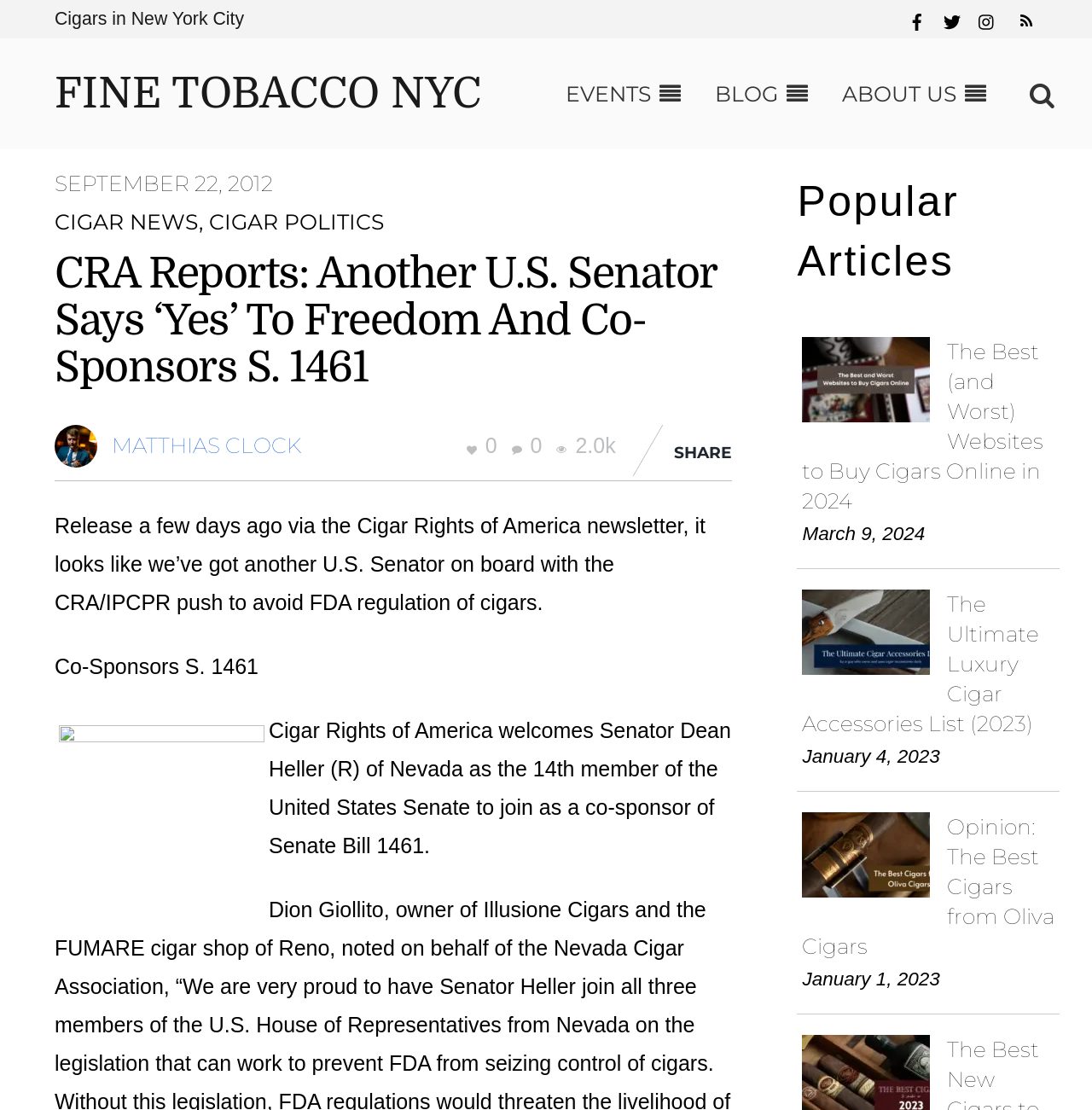Please identify the bounding box coordinates of the element that needs to be clicked to perform the following instruction: "Search for something".

None